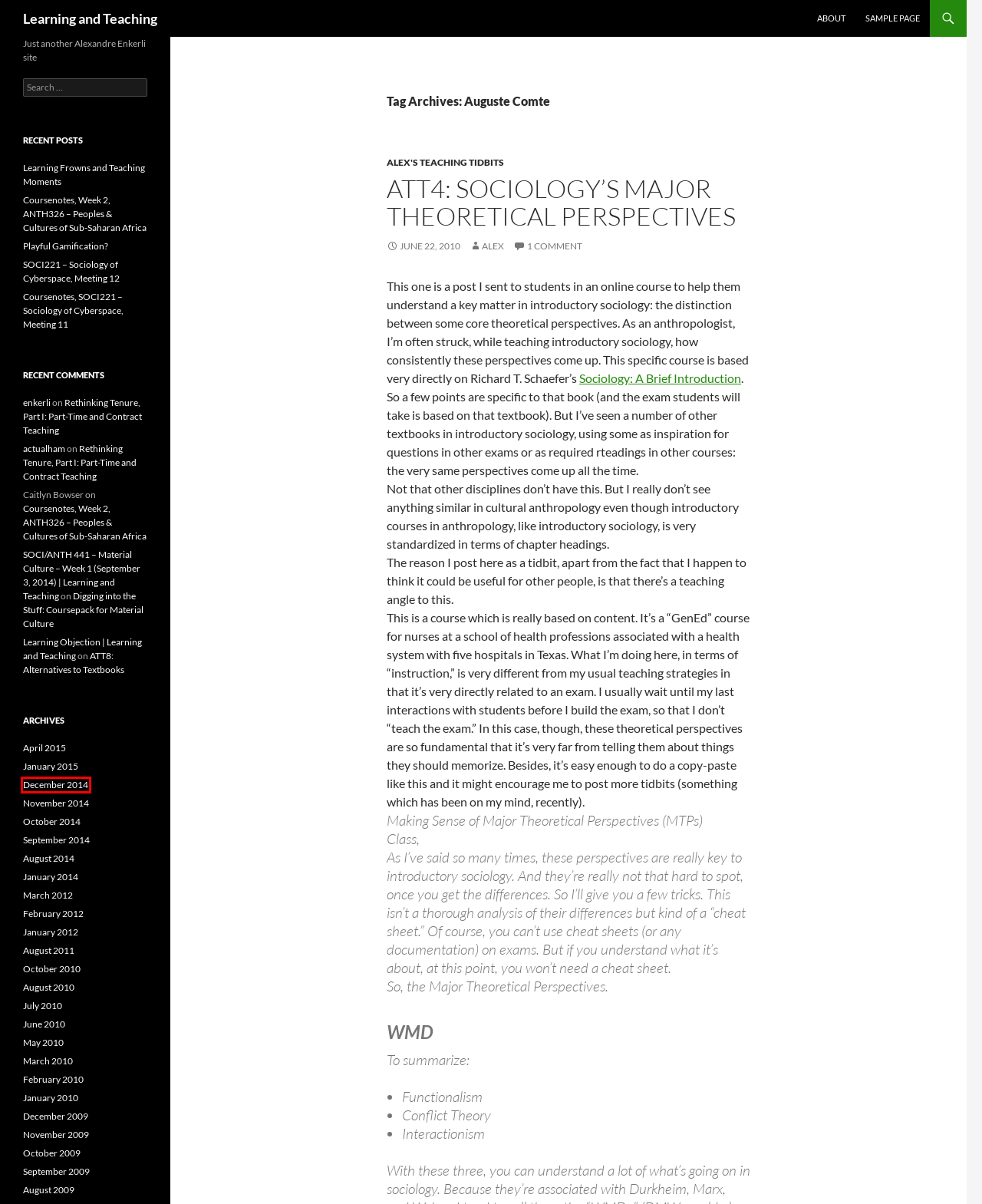Review the screenshot of a webpage containing a red bounding box around an element. Select the description that best matches the new webpage after clicking the highlighted element. The options are:
A. Playful Gamification? | Learning and Teaching
B. Coursenotes, Week 2, ANTH326 – Peoples & Cultures of Sub-Saharan Africa | Learning and Teaching
C. alex | Learning and Teaching
D. ATT4: Sociology’s Major Theoretical Perspectives | Learning and Teaching
E. December | 2014 | Learning and Teaching
F. About | Learning and Teaching
G. Sociology: A Brief Introduction Information Center:
H. November | 2014 | Learning and Teaching

E